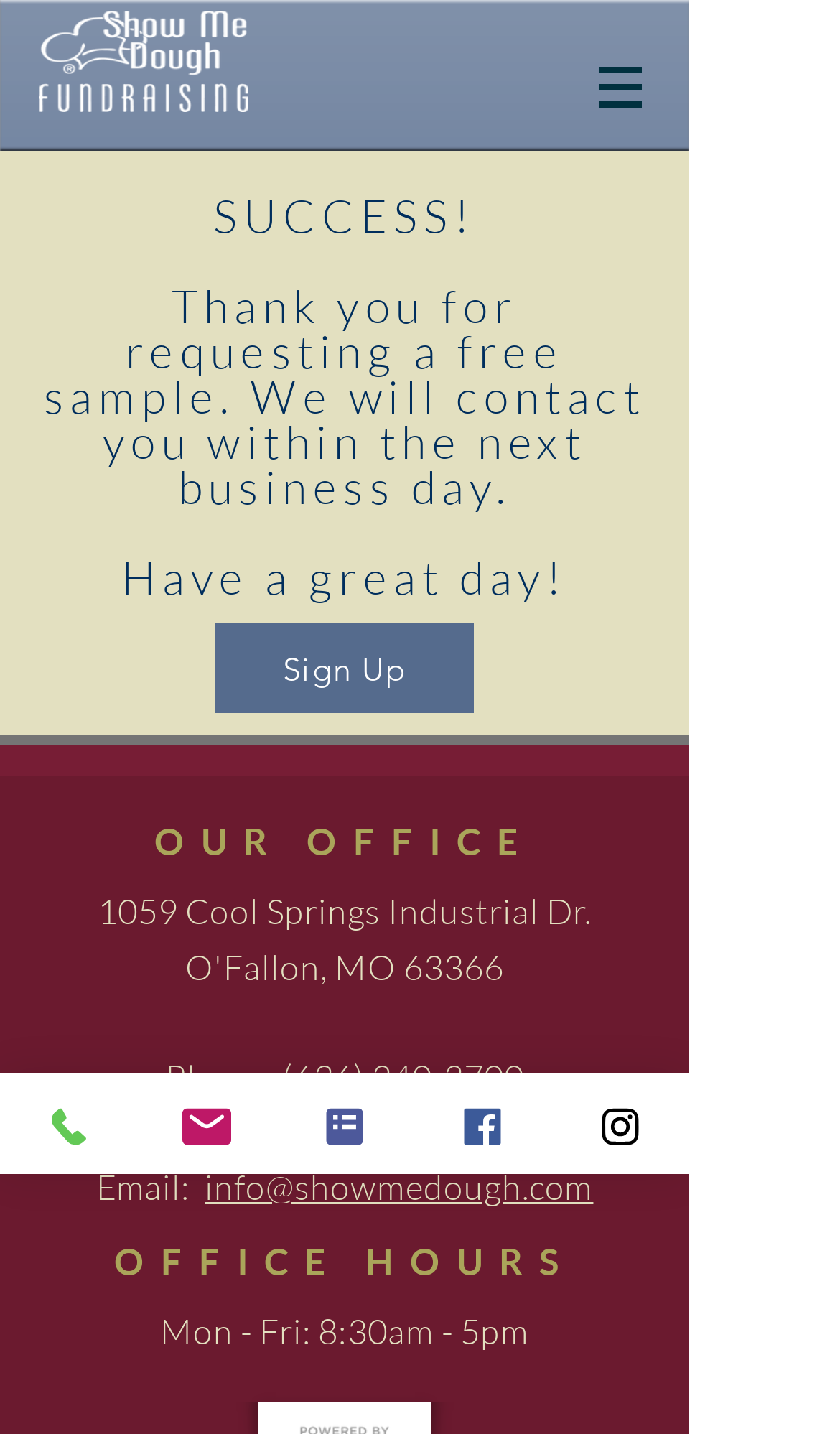What are the office hours?
Give a detailed response to the question by analyzing the screenshot.

I found the office hours by looking at the 'OFFICE HOURS' section, which lists the days and hours the office is open.